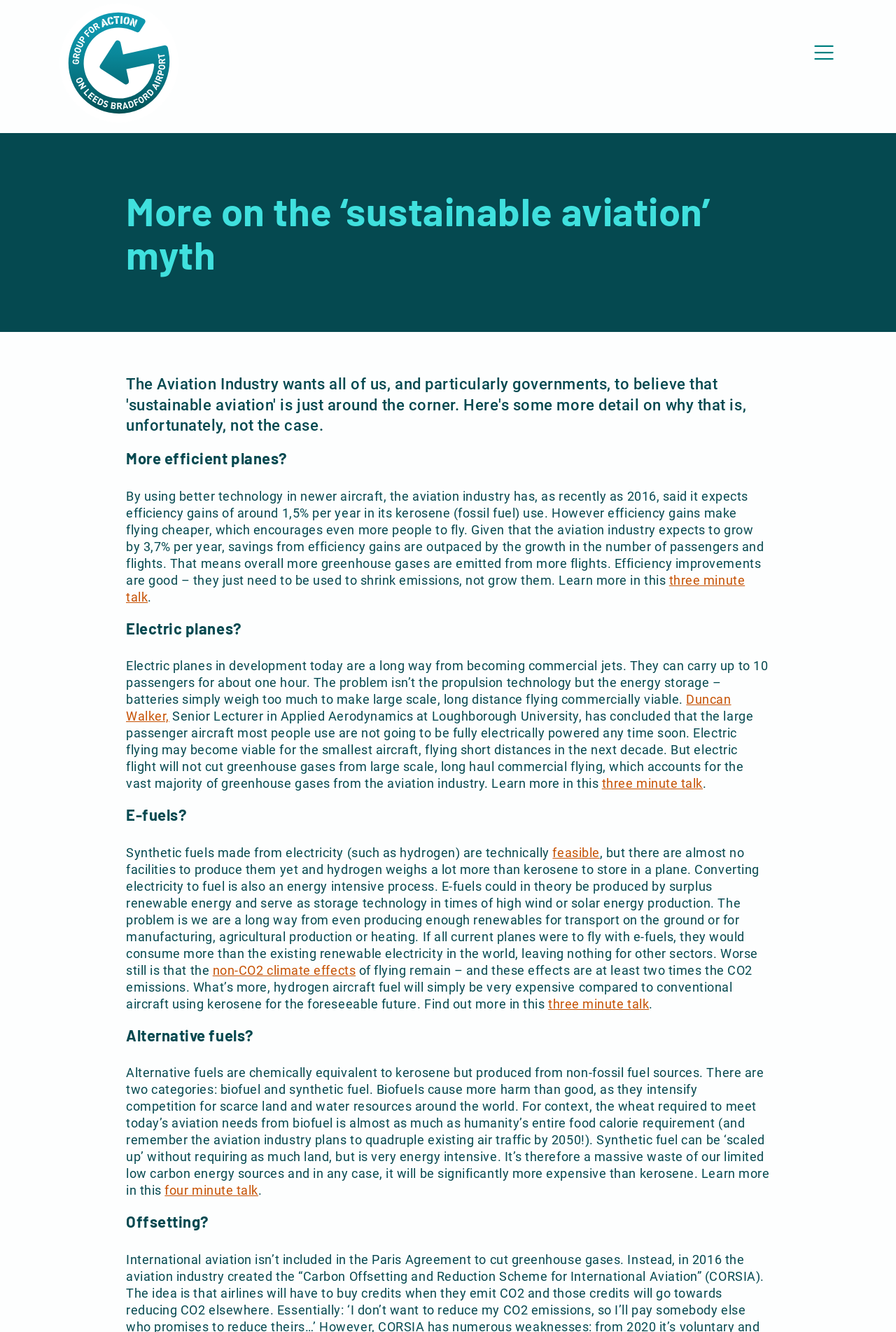Summarize the webpage comprehensively, mentioning all visible components.

The webpage is about debunking the myth of sustainable aviation. At the top, there is a link to "Galba" accompanied by an image, also labeled "Galba". On the top right, there is a button to toggle navigation. 

The main content of the webpage is divided into several sections, each with a heading. The first section is titled "More efficient planes?" and discusses how efficiency gains in the aviation industry are outpaced by the growth in the number of passengers and flights, leading to an overall increase in greenhouse gas emissions. 

Below this section, there is a link to a three-minute talk that provides more information on this topic. The next section is titled "Electric planes?" and explains that electric planes are not yet commercially viable due to energy storage limitations. There is another link to a three-minute talk that delves deeper into this topic.

The following section is titled "E-fuels?" and discusses the limitations of synthetic fuels made from electricity, including the lack of production facilities and the energy-intensive process of converting electricity to fuel. There is a link to a three-minute talk that provides more information on this topic.

The next section is titled "Alternative fuels?" and explains the drawbacks of biofuels and synthetic fuels, including competition for land and water resources and energy intensity. There is a link to a four-minute talk that provides more information on this topic.

Finally, the last section is titled "Offsetting?" but its content is not provided in the accessibility tree.